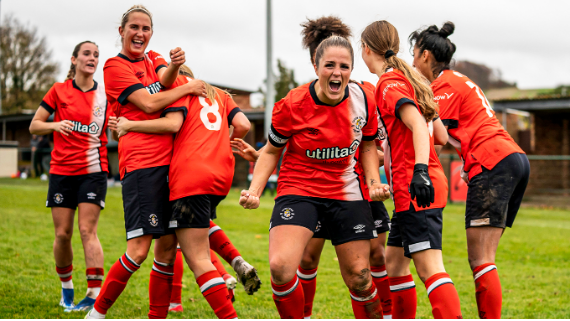Provide a comprehensive description of the image.

In a vibrant display of teamwork and celebration, players of Luton Town Ladies erupt with joy on the pitch after a significant moment in their match. Clad in their striking red and black uniforms, the squad shares a moment of triumph, highlighting the camaraderie and passion that defines their spirit. One player, at the center of the action, shouts exuberantly while pumping her fist, embodying the excitement of their performance. The scene takes place at Kenilworth Road, captured during their home game against Bowers & Pitsea, where the energy of the fans and the players creates an electric atmosphere. This image is not just a snapshot of athleticism but a testament to their commitment to the sport and their community.